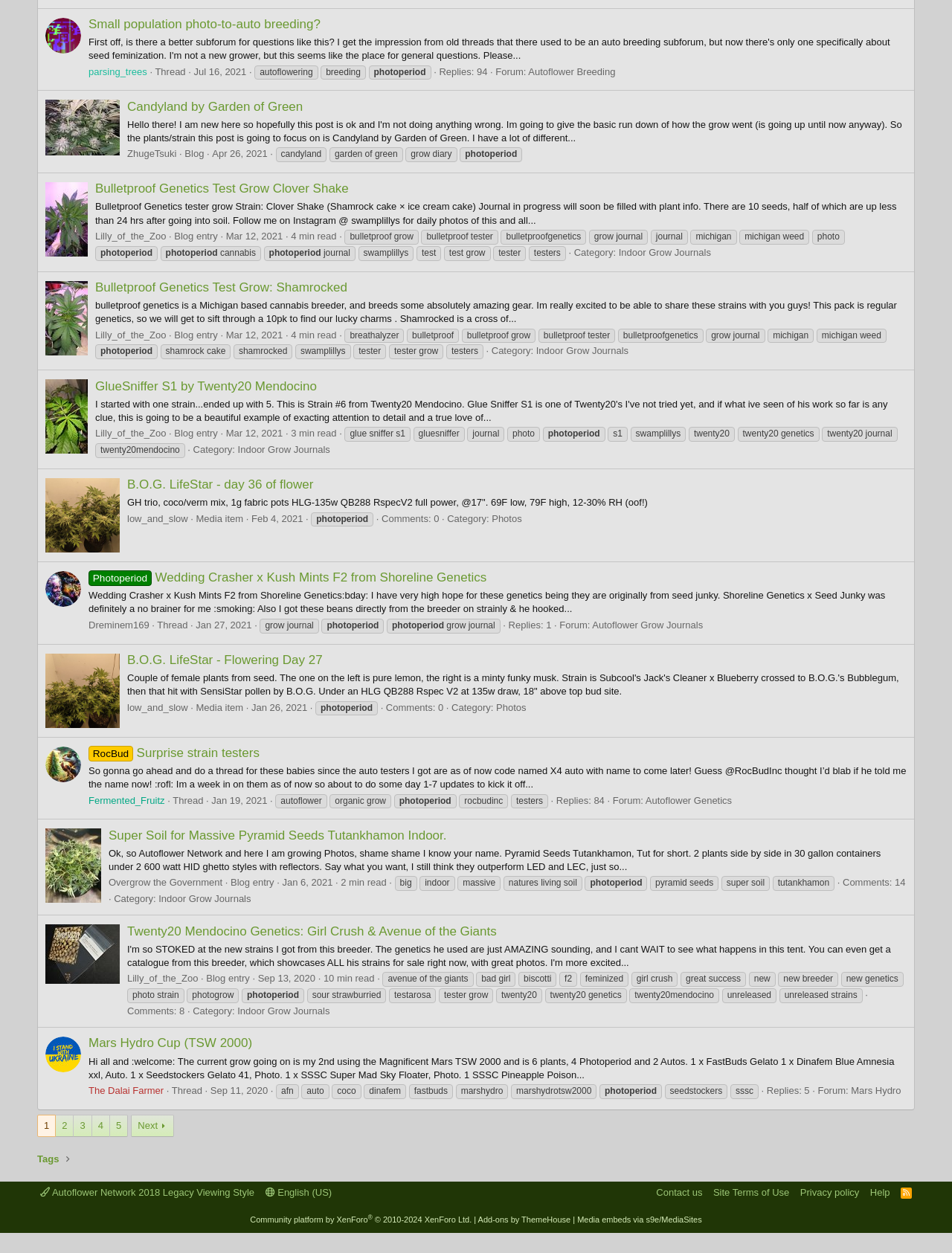Given the element description, predict the bounding box coordinates in the format (top-left x, top-left y, bottom-right x, bottom-right y), using floating point numbers between 0 and 1: Site Terms of Use

[0.746, 0.946, 0.832, 0.957]